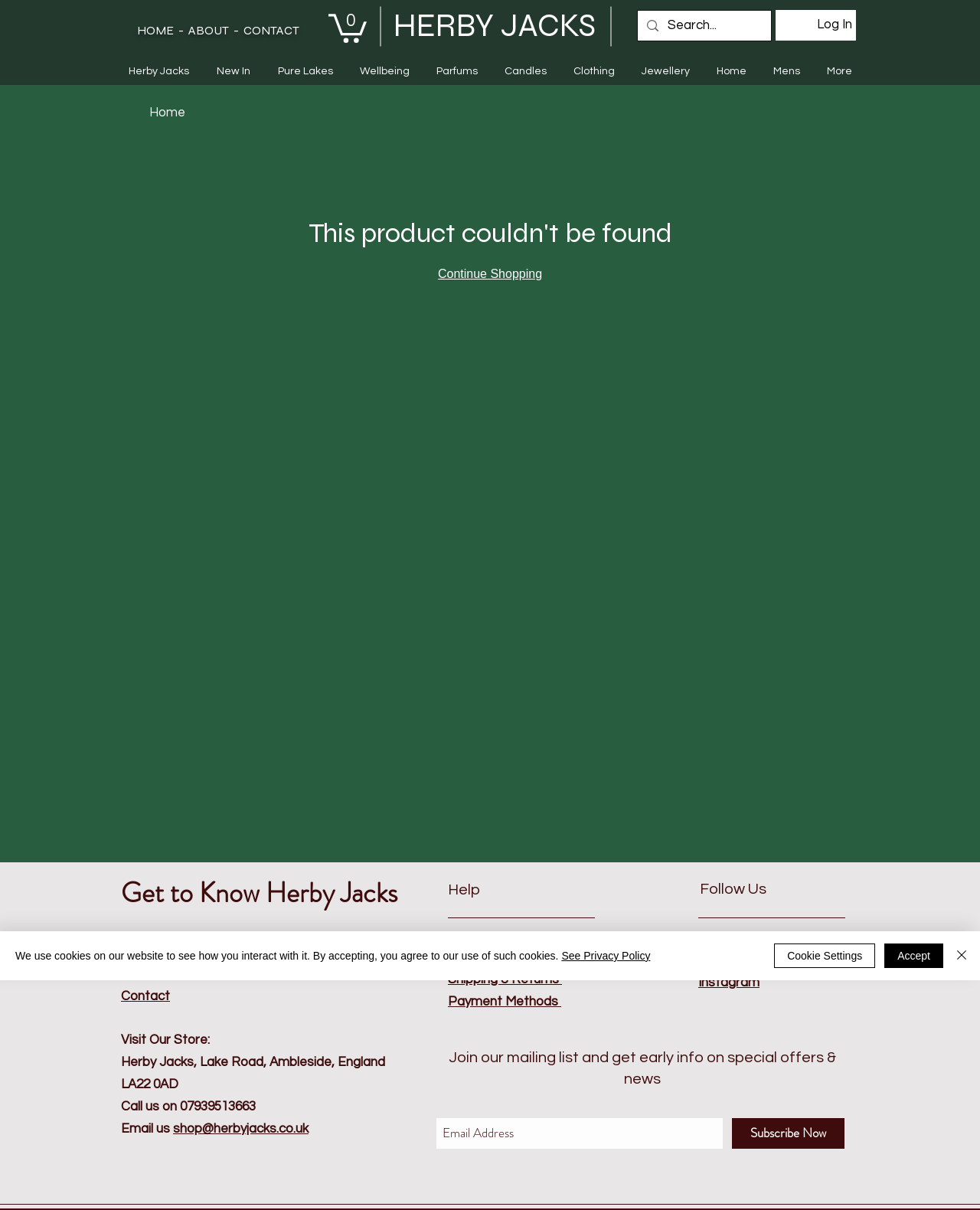Reply to the question with a single word or phrase:
What type of products does the website sell?

Various products